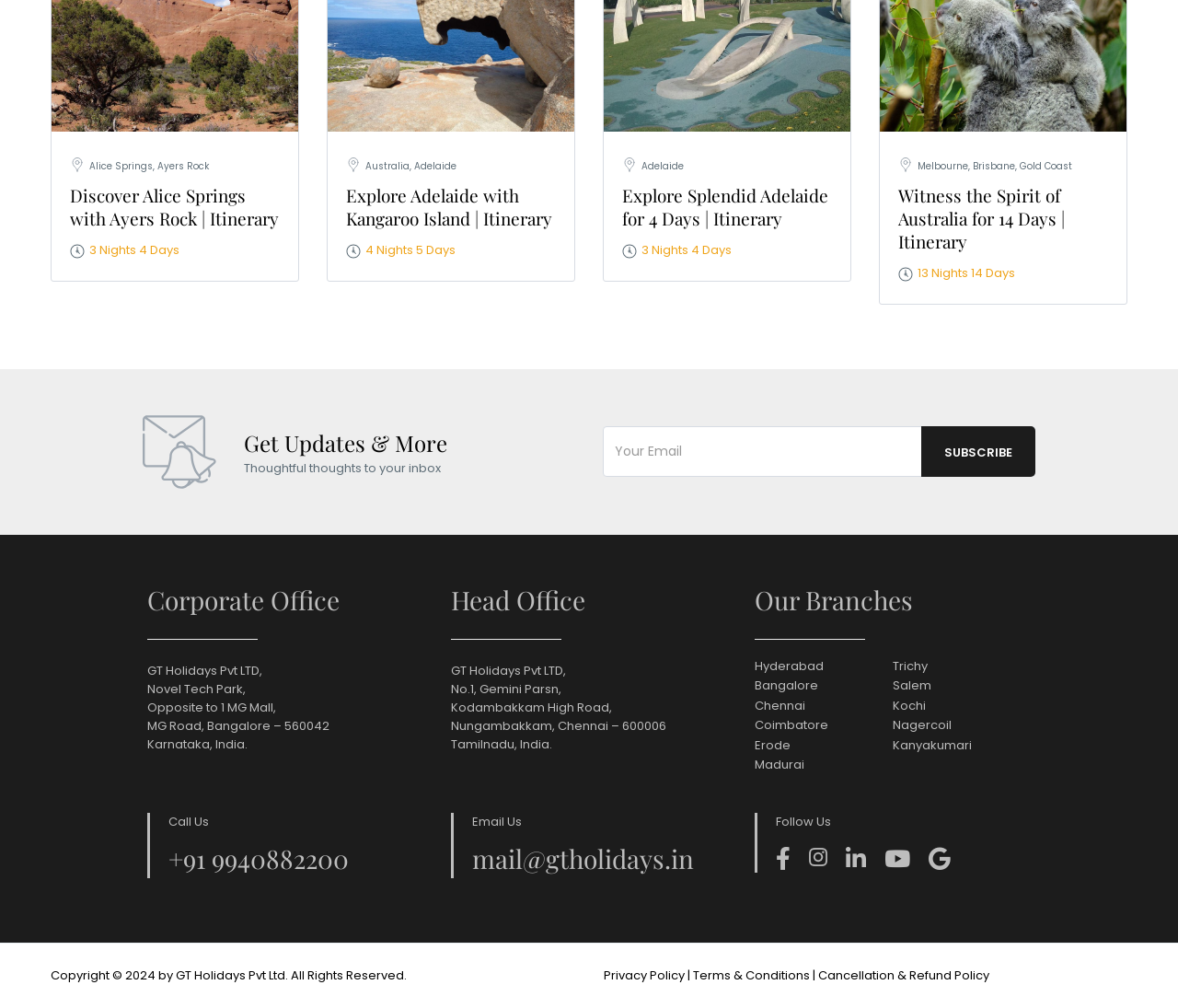Can you provide the bounding box coordinates for the element that should be clicked to implement the instruction: "Follow us on Instagram"?

[0.687, 0.837, 0.702, 0.859]